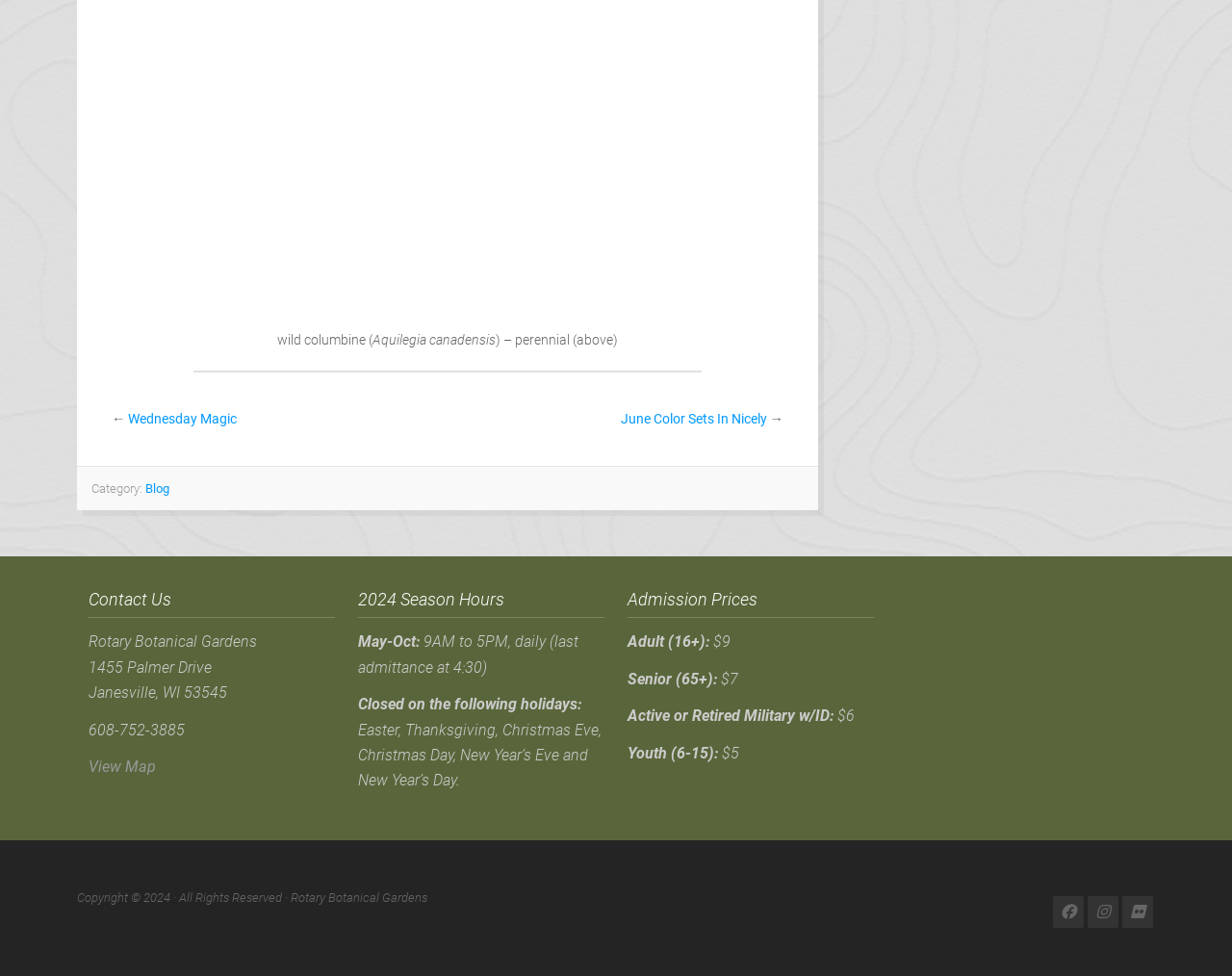Provide a single word or phrase answer to the question: 
What is the category of the blog post?

Blog